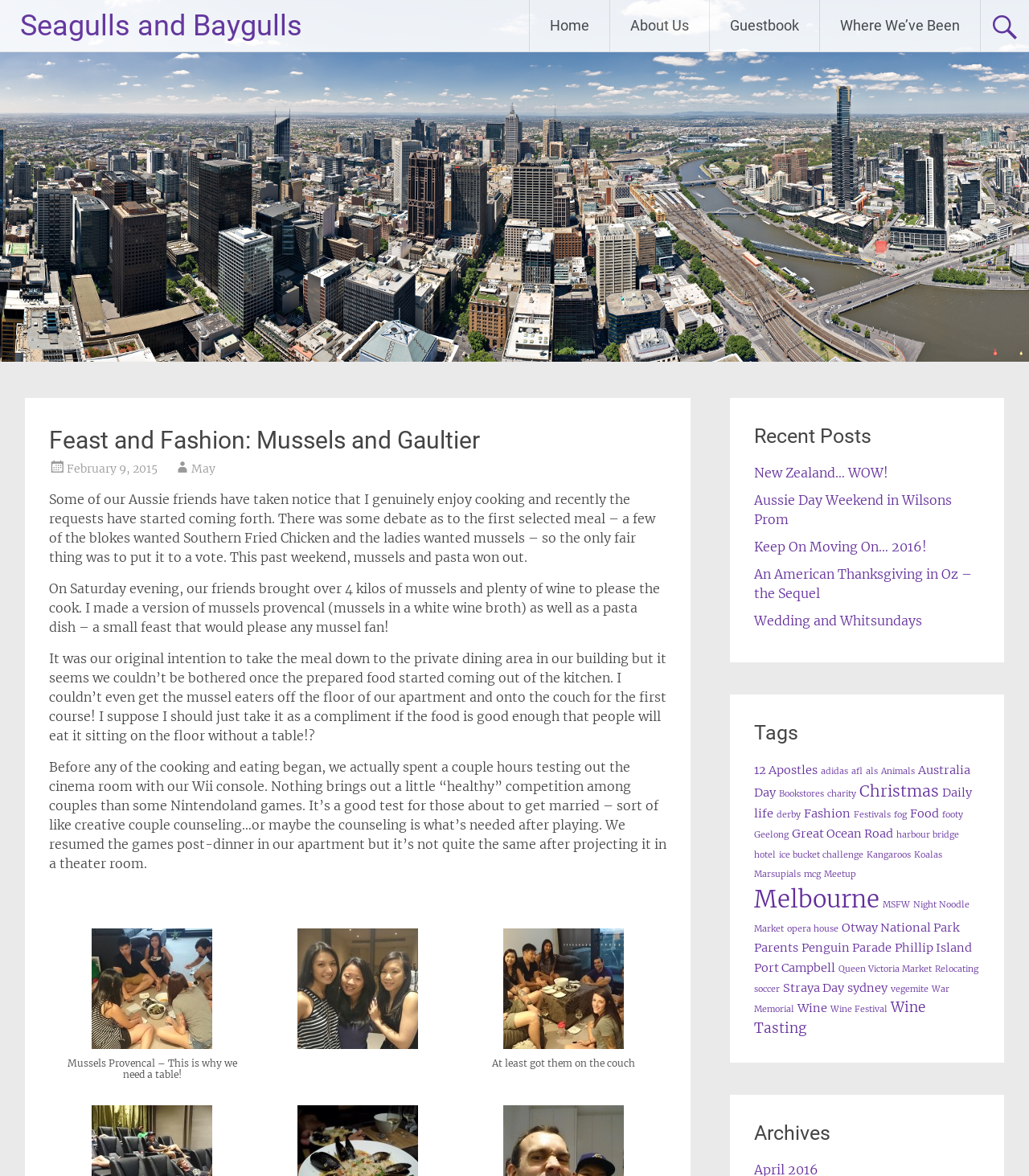Given the webpage screenshot, identify the bounding box of the UI element that matches this description: "Daily life".

[0.733, 0.668, 0.945, 0.698]